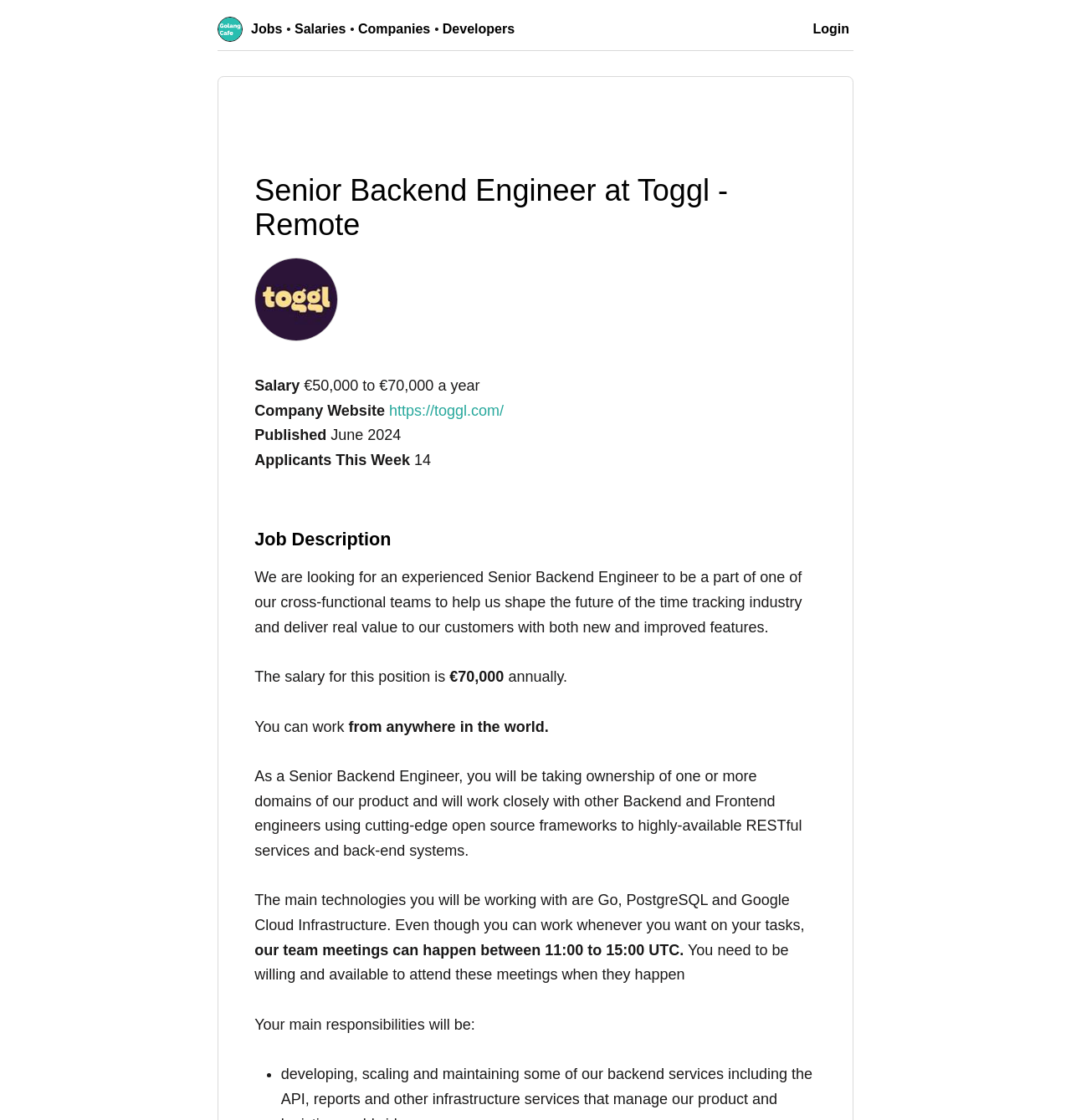Based on the image, provide a detailed and complete answer to the question: 
What is the time range for team meetings?

The time range for team meetings is mentioned in the webpage as '11:00 to 15:00 UTC' in the job description section, specifying the time range for team meetings.